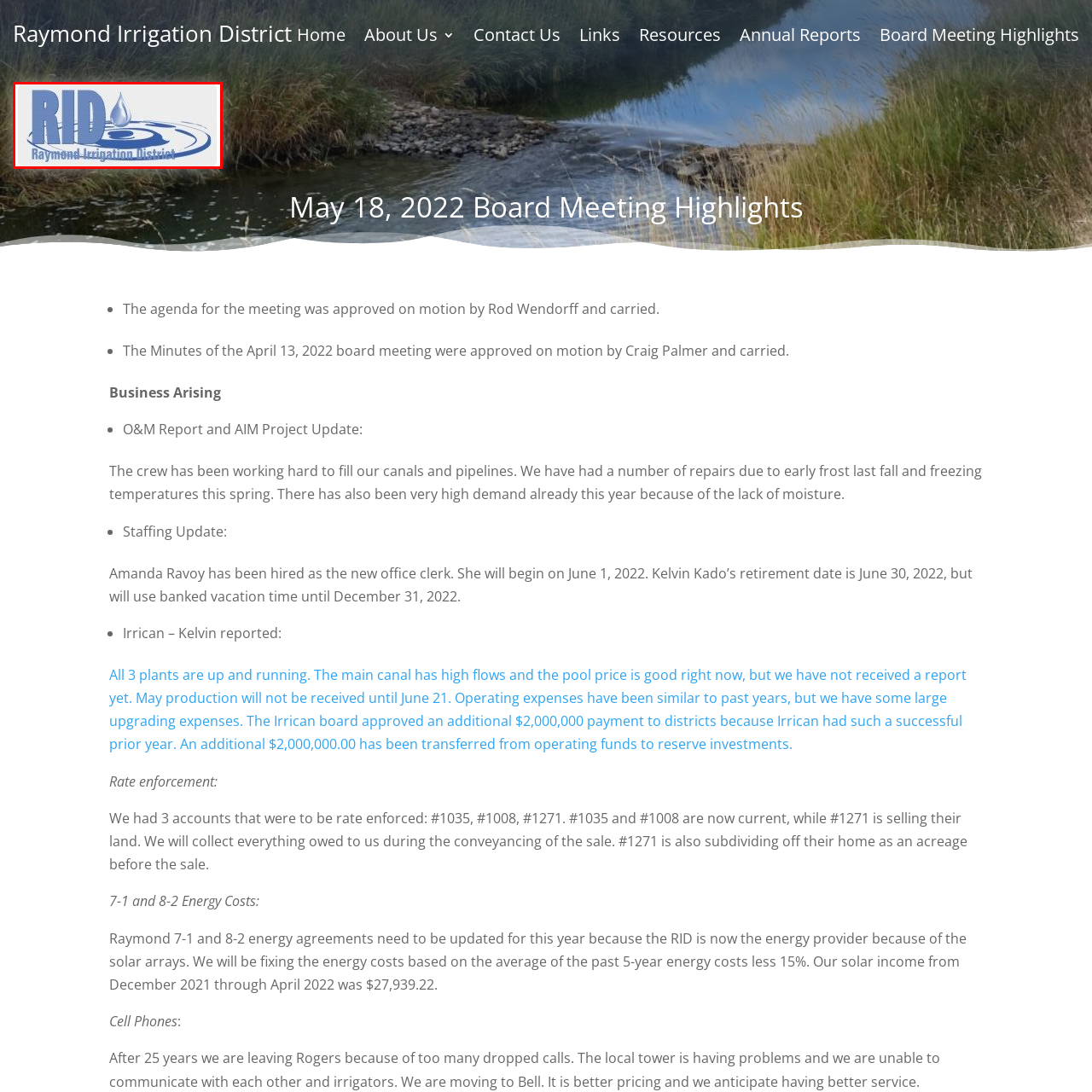What is written below the acronym 'RID'?
Observe the image within the red bounding box and respond to the question with a detailed answer, relying on the image for information.

Below the acronym 'RID' in the logo of the Raymond Irrigation District, the full name of the organization, 'Raymond Irrigation District', is written in a smaller font, providing clear identification of the organization.